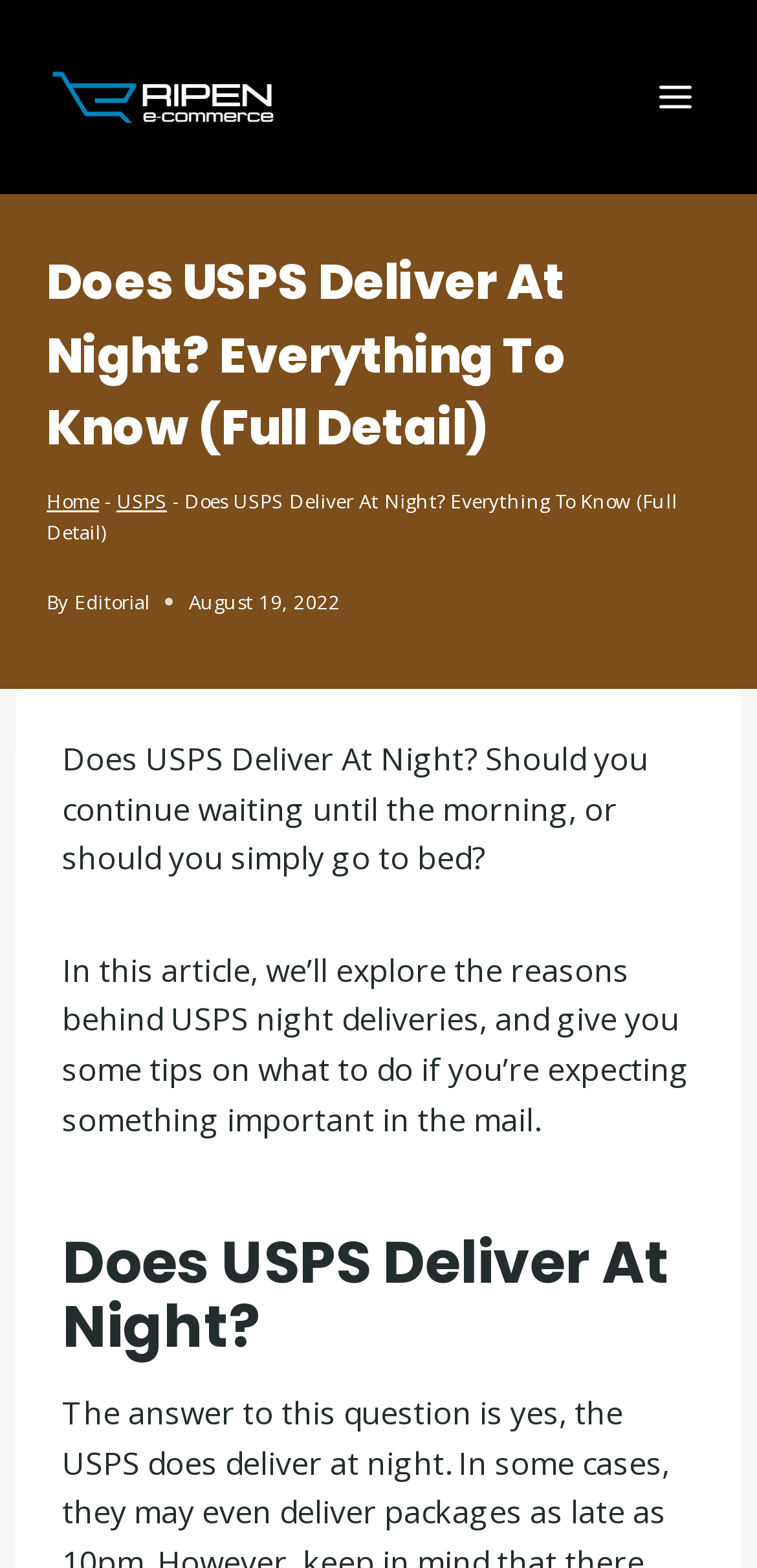Using the description: "Home", identify the bounding box of the corresponding UI element in the screenshot.

[0.062, 0.31, 0.131, 0.328]